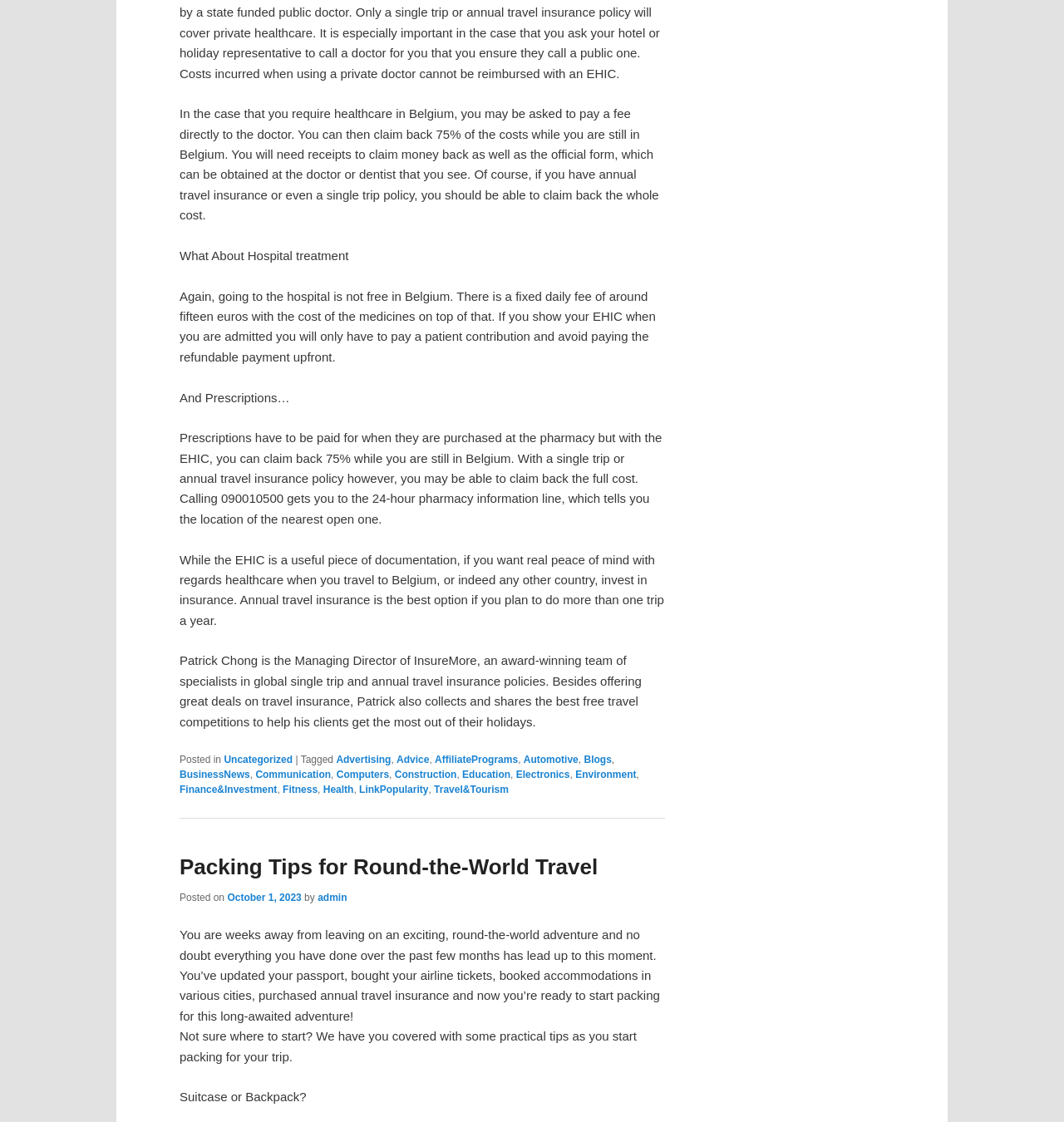Give a succinct answer to this question in a single word or phrase: 
What is the purpose of calling 090010500?

24-hour pharmacy information line